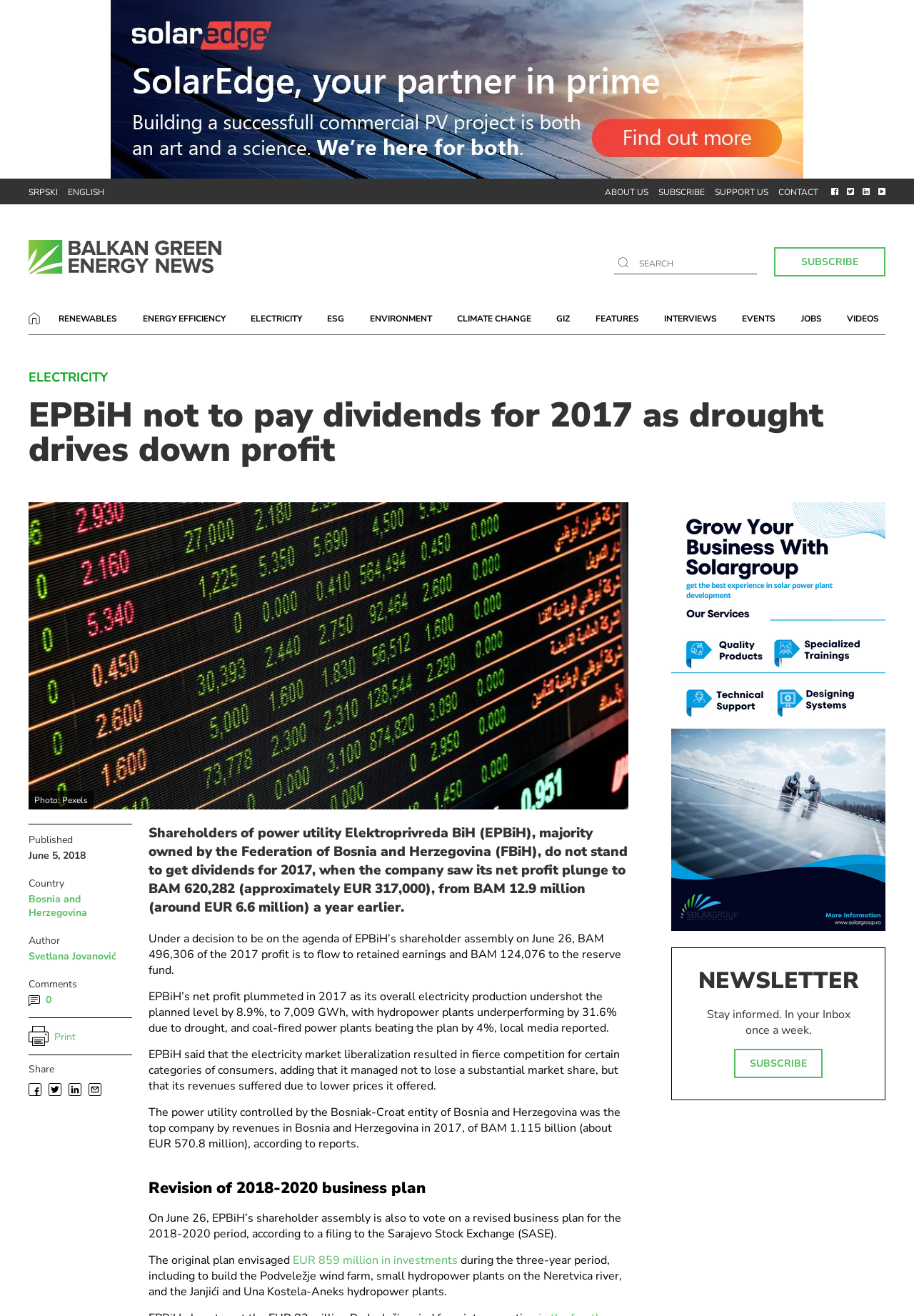What is the reason for EPBiH's net profit plunge in 2017?
Using the picture, provide a one-word or short phrase answer.

Drought